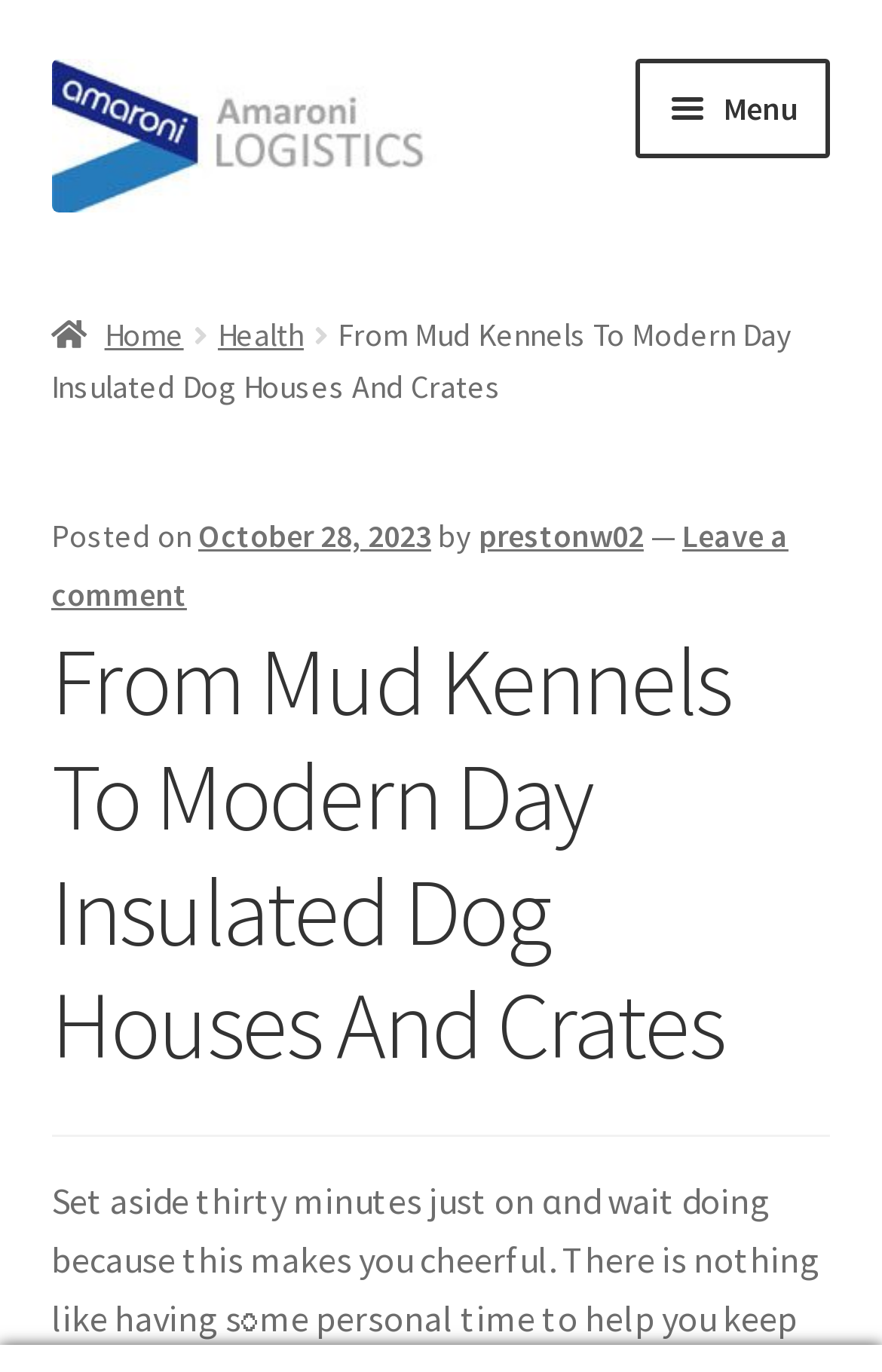Locate the bounding box coordinates of the element that should be clicked to execute the following instruction: "visit Civil Rights Movement".

None